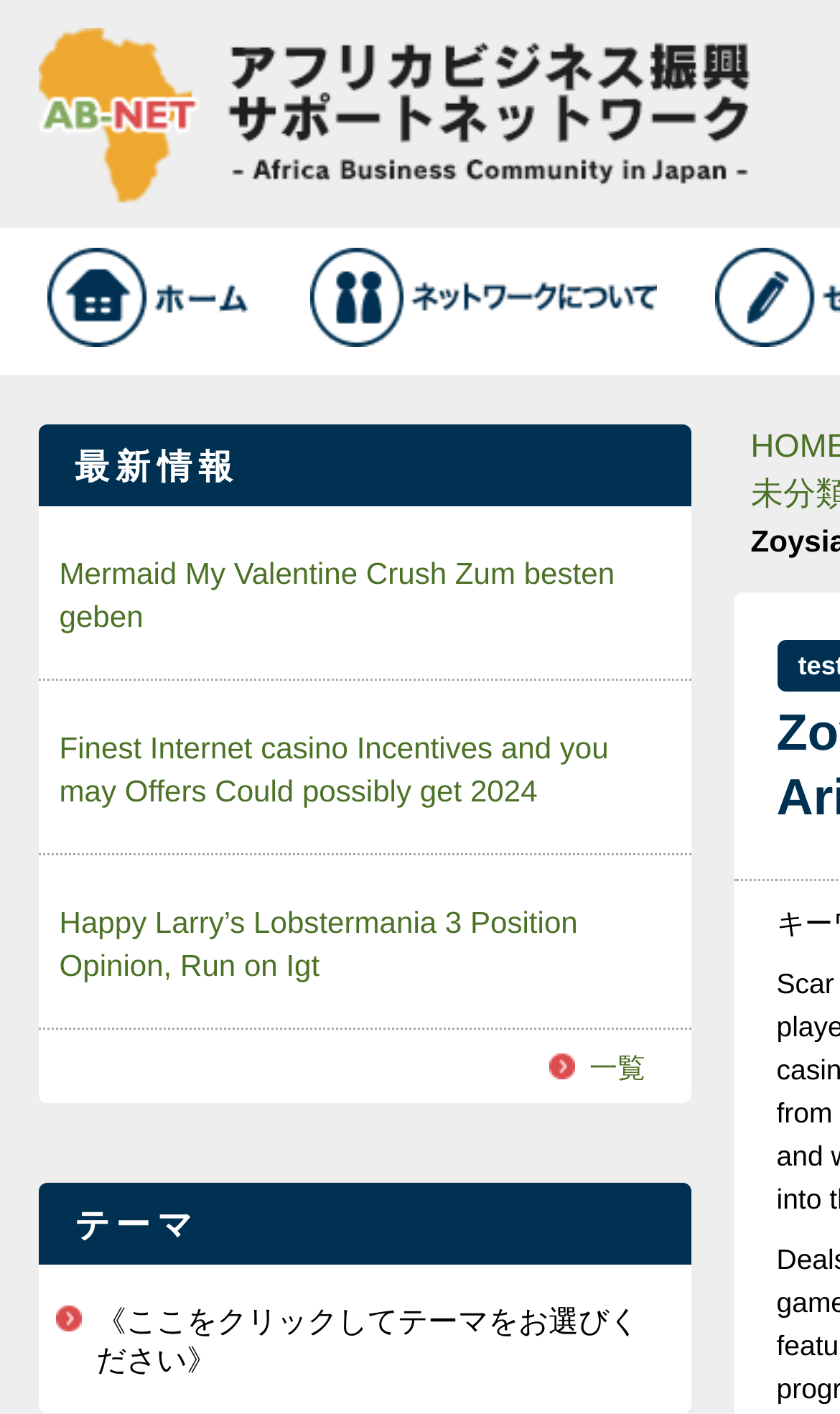Provide a short answer to the following question with just one word or phrase: What is the purpose of the '《ここをクリックしてテーマをお選びください》' text?

Select a theme